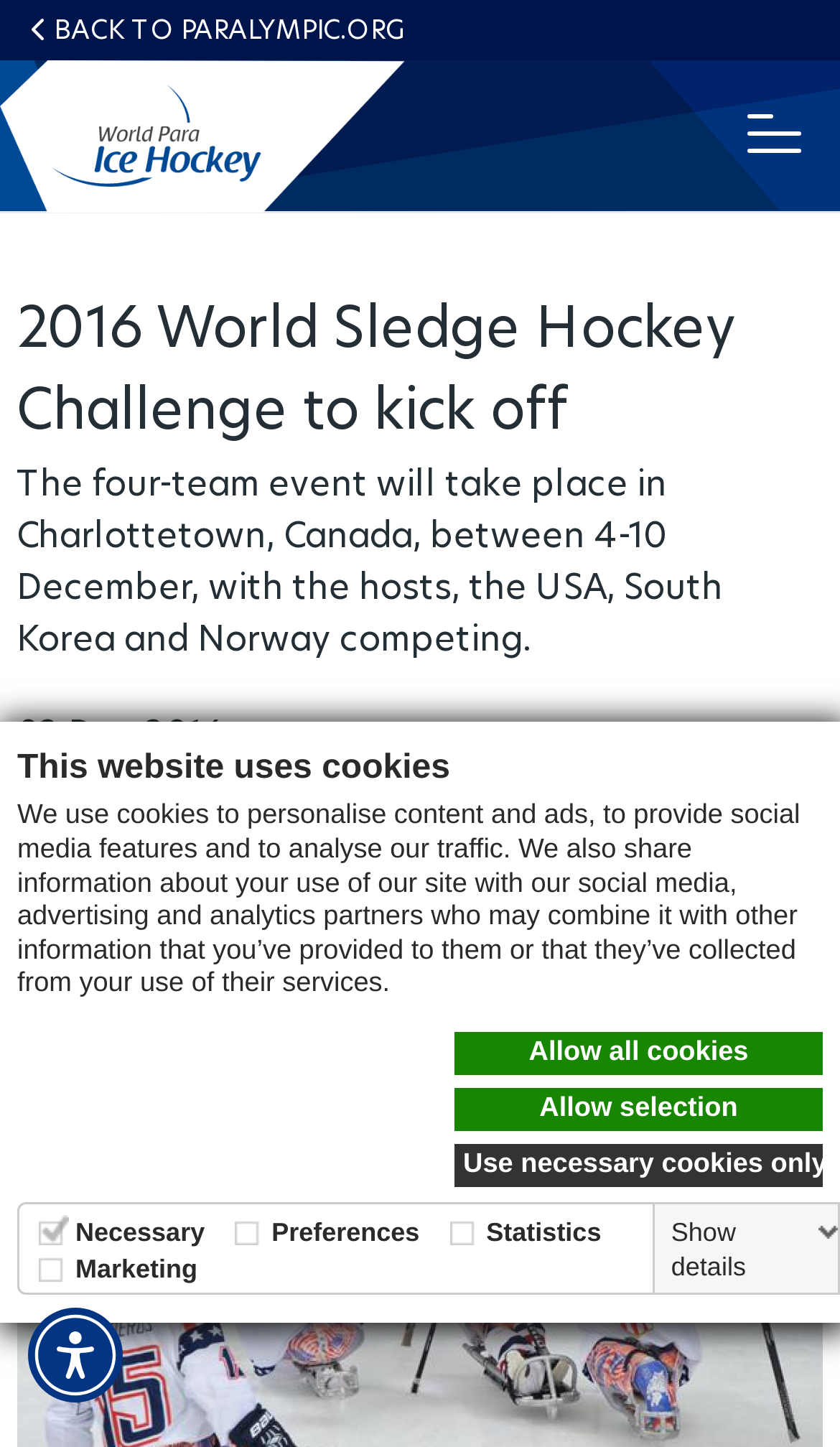Determine the bounding box coordinates of the region to click in order to accomplish the following instruction: "Click the Allow all cookies link". Provide the coordinates as four float numbers between 0 and 1, specifically [left, top, right, bottom].

[0.541, 0.713, 0.979, 0.743]